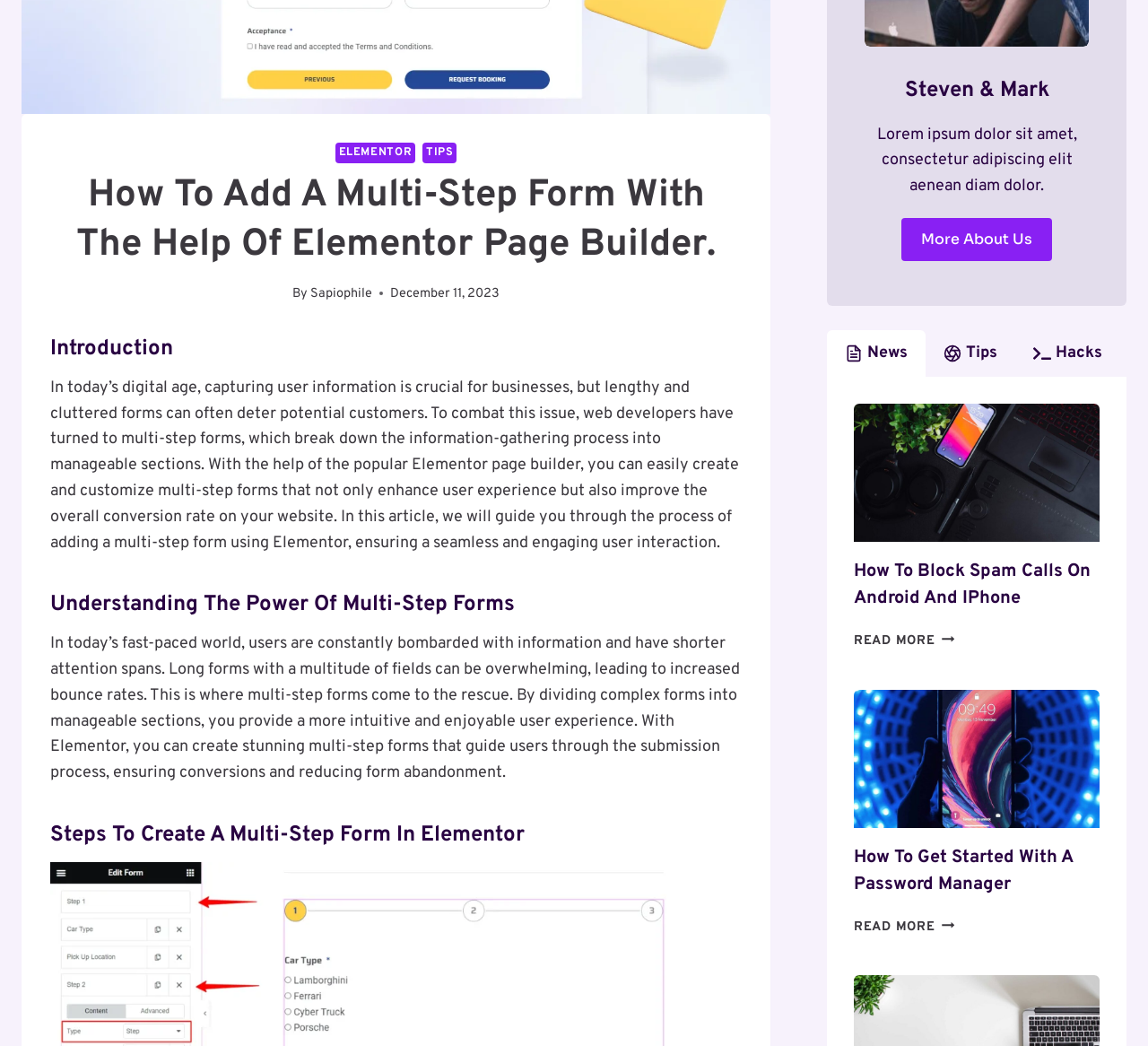Determine the bounding box for the UI element as described: "Tips". The coordinates should be represented as four float numbers between 0 and 1, formatted as [left, top, right, bottom].

[0.806, 0.315, 0.884, 0.36]